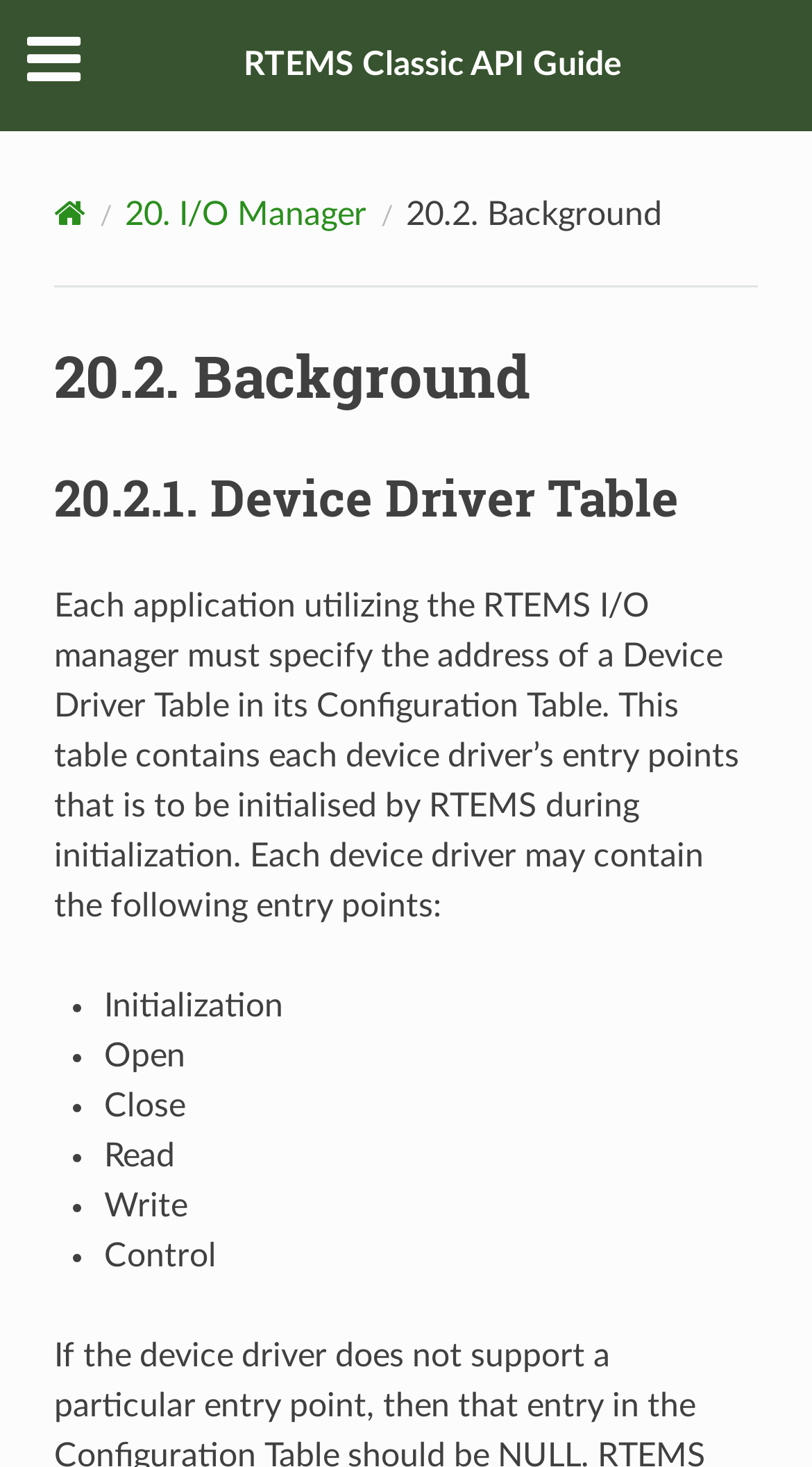Answer the question using only a single word or phrase: 
How many entry points can a device driver contain?

At least 5